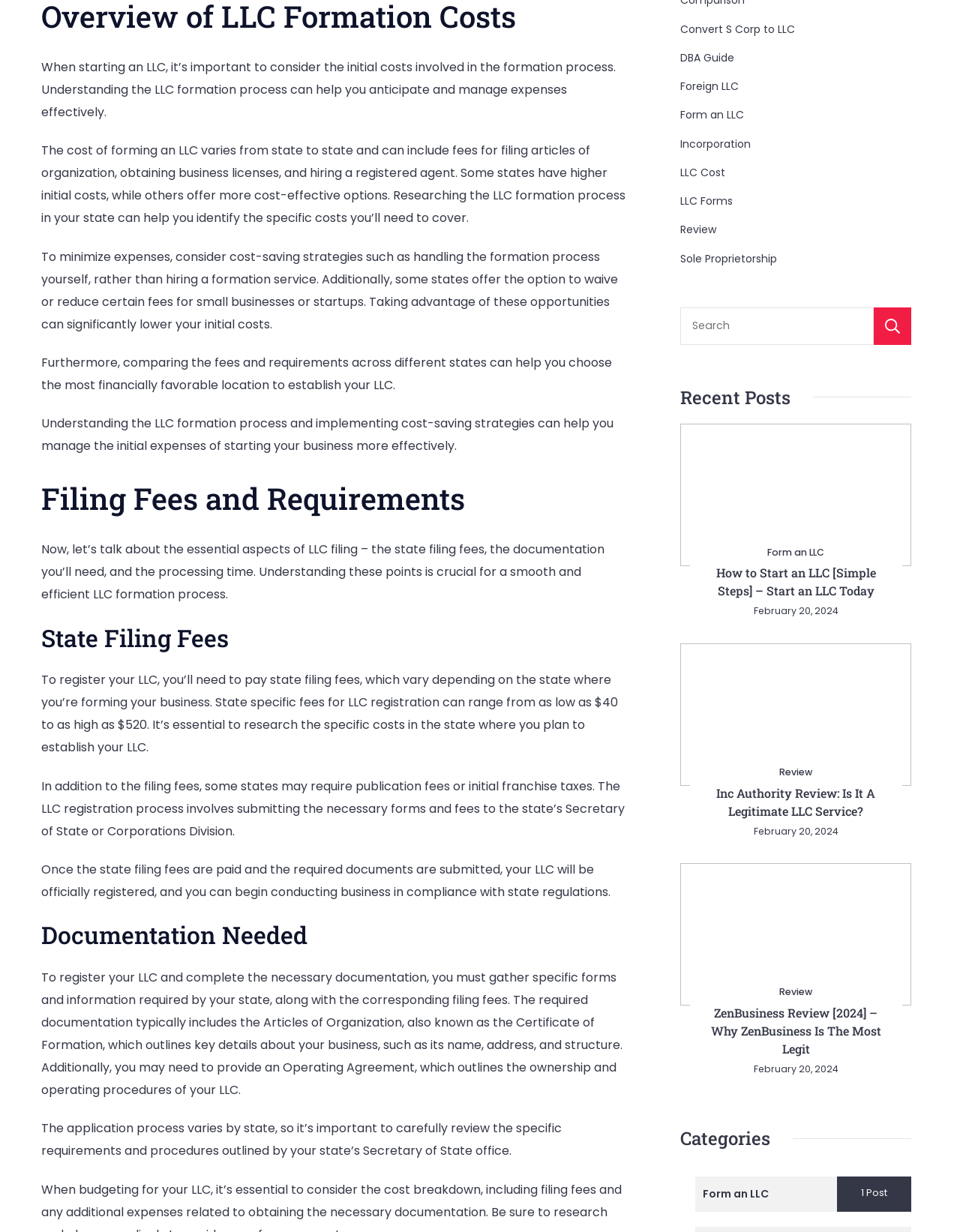Calculate the bounding box coordinates of the UI element given the description: "Previews /".

None